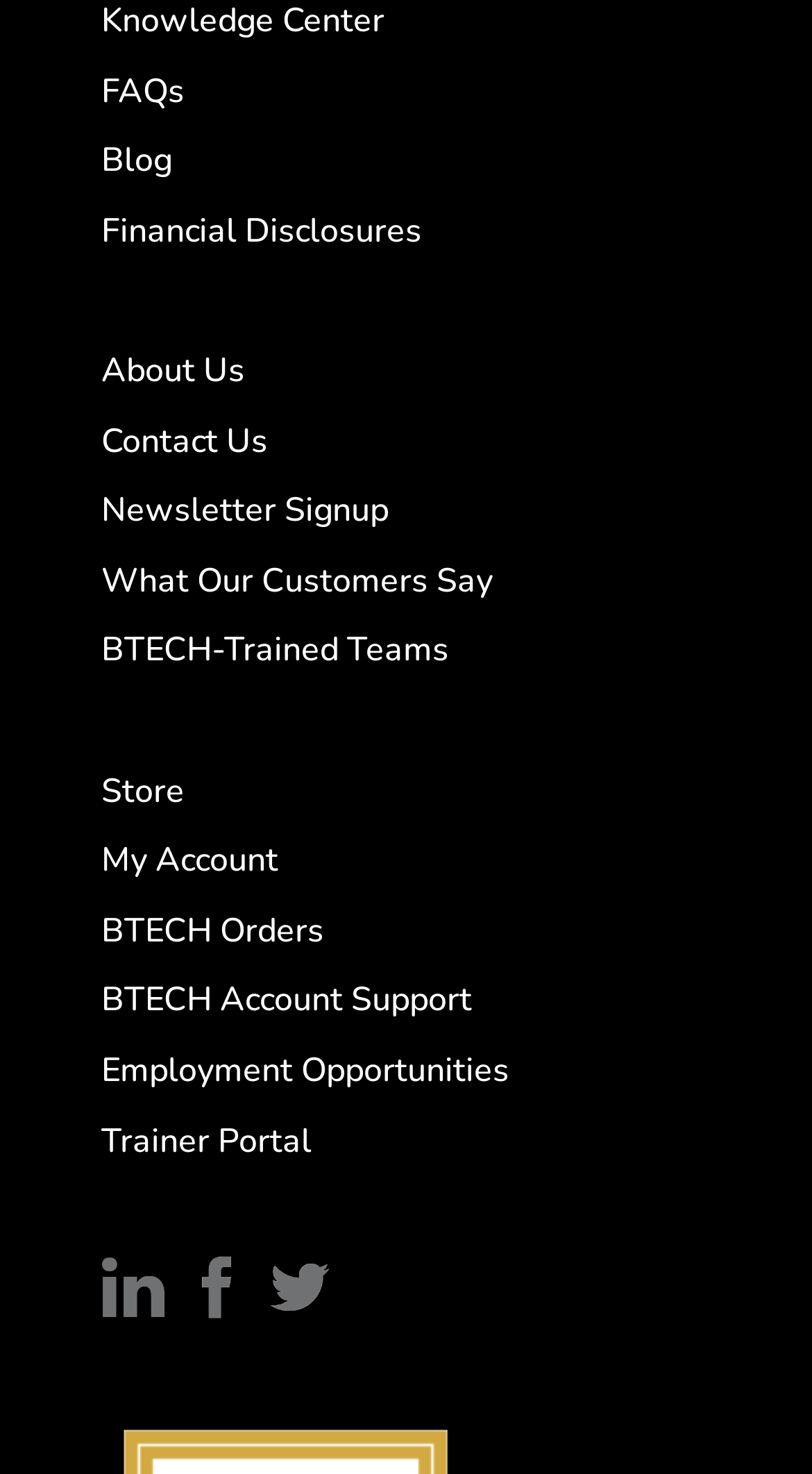Find the bounding box coordinates for the area that must be clicked to perform this action: "Read the blog".

[0.125, 0.094, 0.212, 0.125]